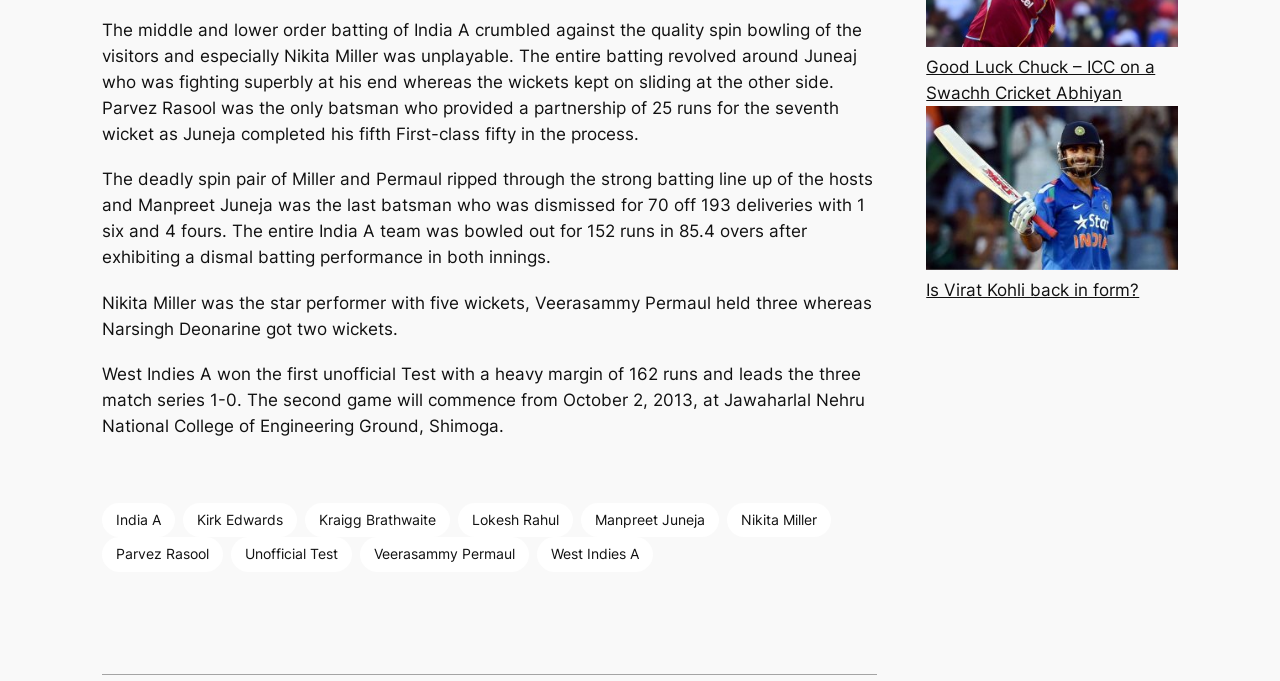Please identify the bounding box coordinates of the element that needs to be clicked to execute the following command: "Click on the link to India A". Provide the bounding box using four float numbers between 0 and 1, formatted as [left, top, right, bottom].

[0.08, 0.738, 0.137, 0.789]